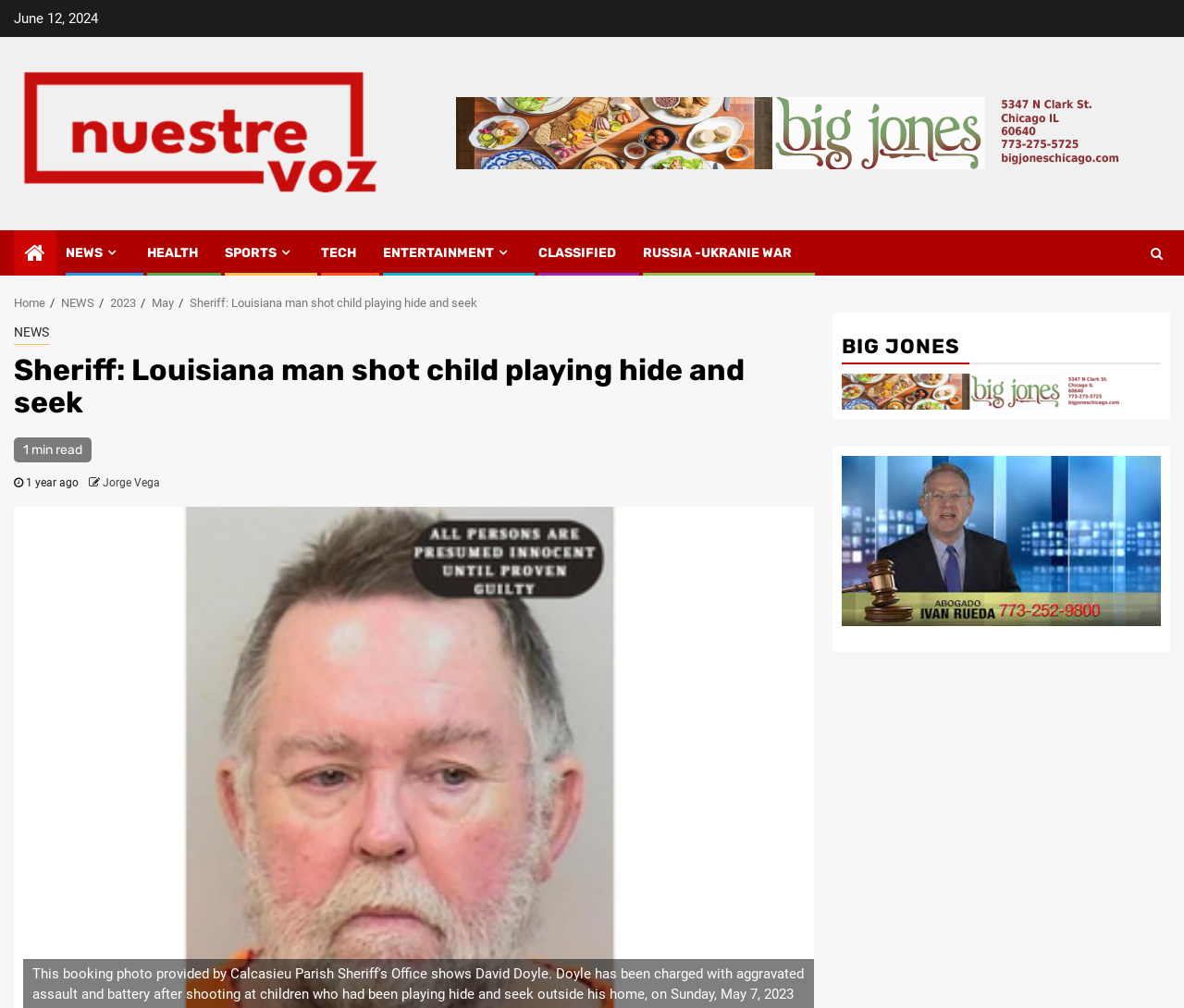Create a full and detailed caption for the entire webpage.

The webpage appears to be a news article page. At the top, there is a date "June 12, 2024" and a link to the website "Nuestrevoz" accompanied by its logo. Below this, there is a horizontal navigation menu with links to various categories such as "NEWS", "HEALTH", "SPORTS", and more.

To the right of the navigation menu, there is a search icon. Below the navigation menu, there is a breadcrumb navigation section showing the path "Home > NEWS > 2023 > May > Sheriff: Louisiana man shot child playing hide and seek". The last item in the breadcrumb navigation is also a heading that reads "Sheriff: Louisiana man shot child playing hide and seek".

Below the heading, there is a text "1 min read" indicating the estimated time to read the article, and another text "1 year ago" indicating the time the article was published. The author's name "Jorge Vega" is also mentioned.

The main content of the article is not explicitly described in the accessibility tree, but based on the meta description, it appears to be about a news story involving a Louisiana man who shot a child playing hide and seek.

On the right side of the page, there is a complementary section with a heading "BIG JONES" and a link below it. There is also a figure or image in this section, which may be an advertisement or a related image.